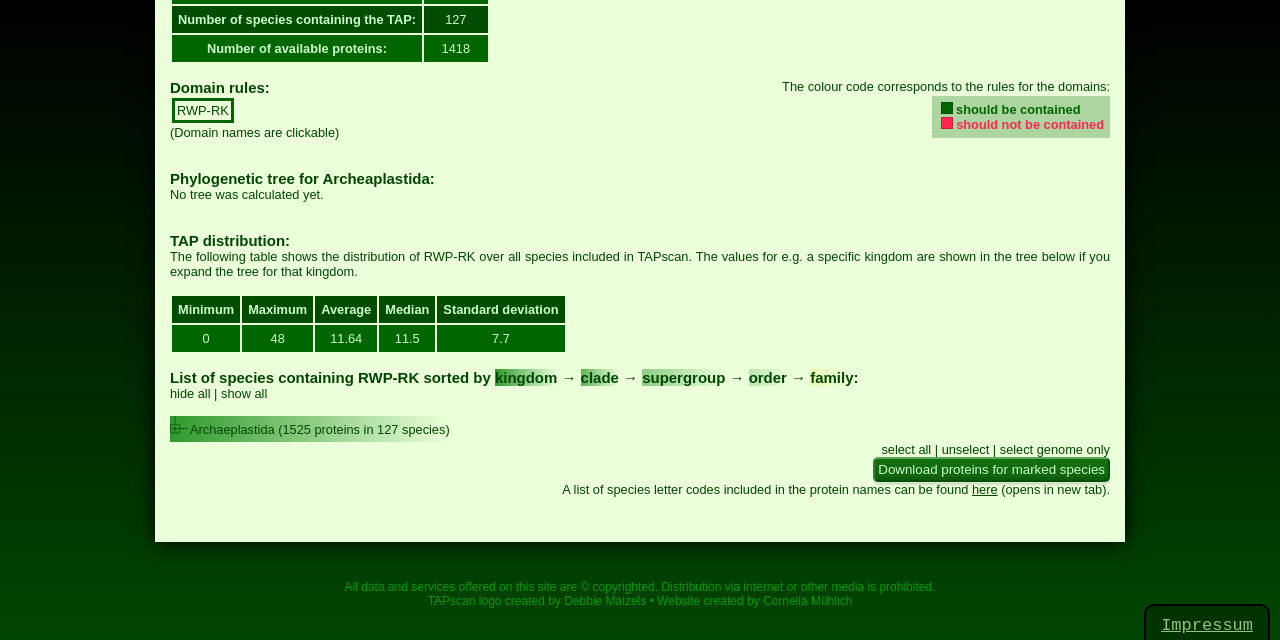Locate the bounding box of the UI element defined by this description: "Find a trader". The coordinates should be given as four float numbers between 0 and 1, formatted as [left, top, right, bottom].

None